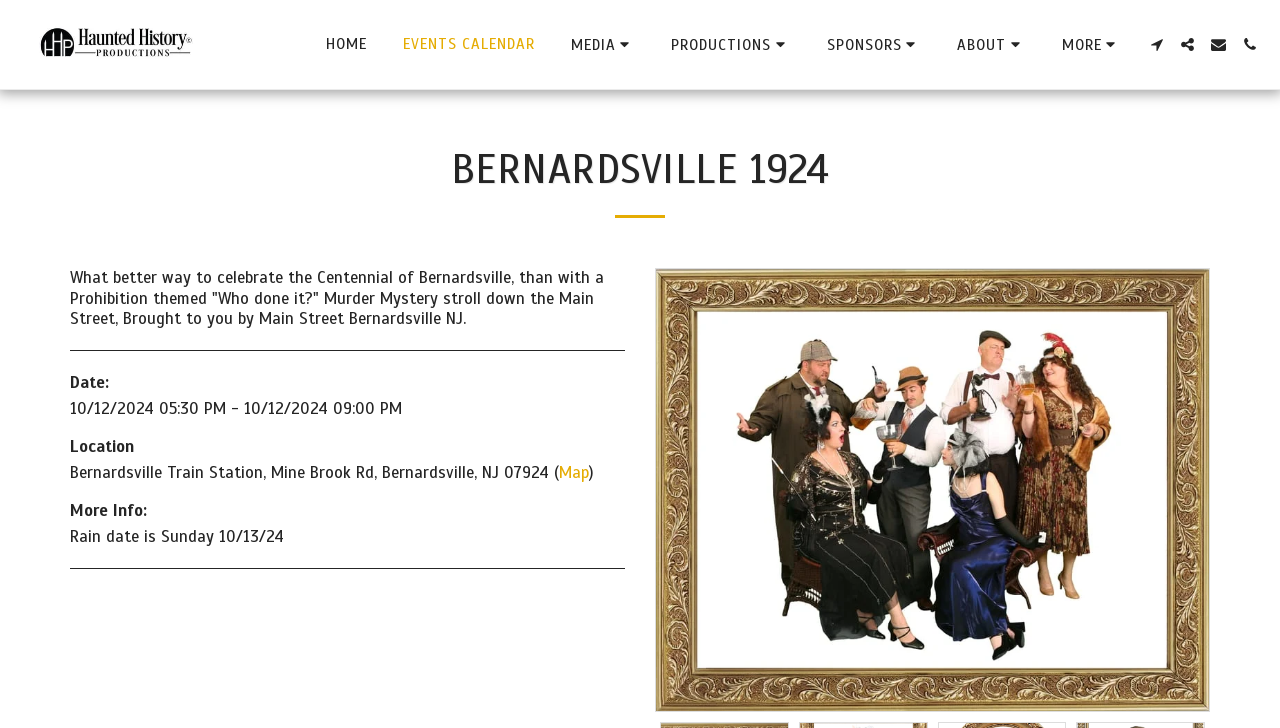From the screenshot, find the bounding box of the UI element matching this description: "Productions". Supply the bounding box coordinates in the form [left, top, right, bottom], each a float between 0 and 1.

[0.512, 0.04, 0.629, 0.082]